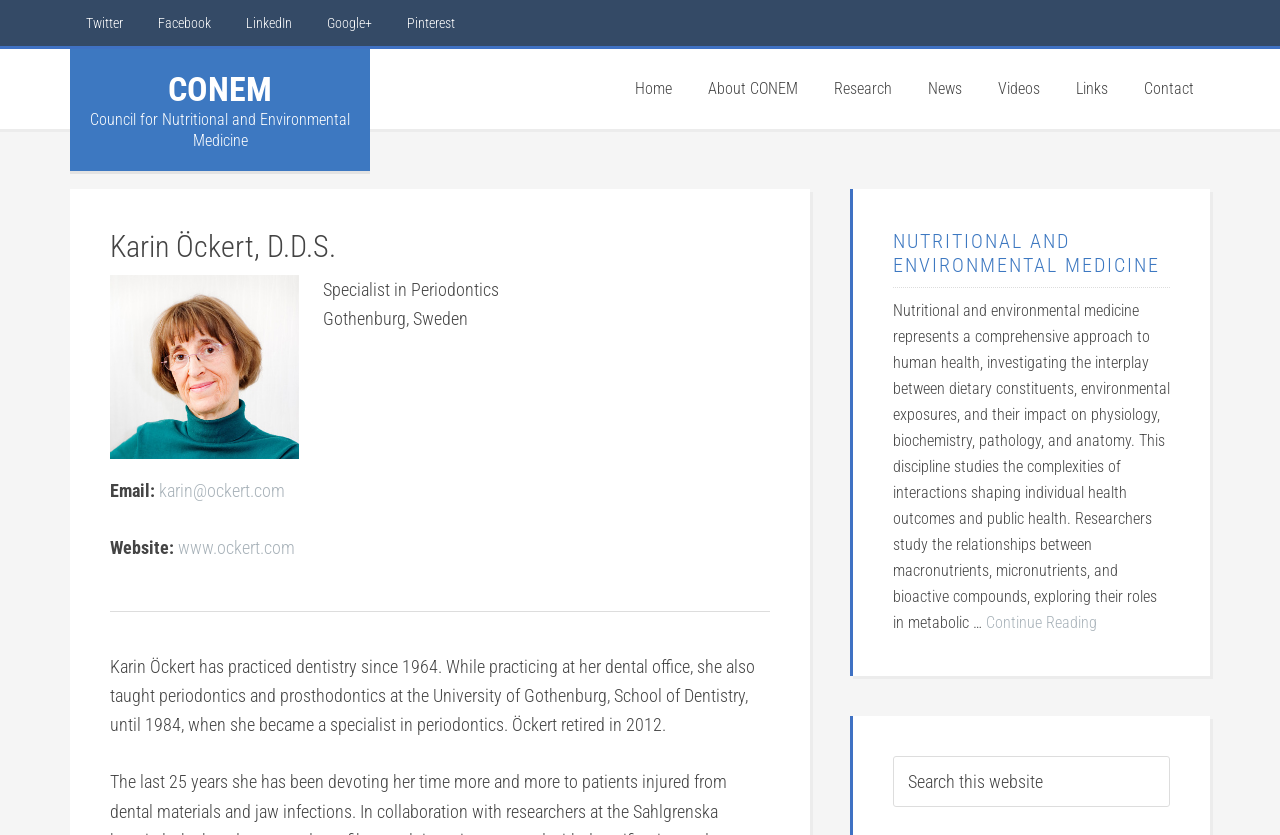Summarize the webpage with intricate details.

The webpage is about Karin Öckert, a specialist in periodontics based in Gothenburg, Sweden. At the top of the page, there is a navigation menu with links to social media platforms, including Twitter, Facebook, LinkedIn, Google+, and Pinterest. Below the navigation menu, there is a link to CONEM (Council for Nutritional and Environmental Medicine) and a brief description of the organization.

The main content of the page is divided into two sections. On the left side, there is a header section with a heading that reads "Karin Öckert, D.D.S." and an image of Karin Öckert. Below the header, there is a brief introduction to Karin Öckert, including her specialty, location, and contact information.

On the right side, there is a section dedicated to nutritional and environmental medicine. The section has a heading that reads "NUTRITIONAL AND ENVIRONMENTal MEDICINE" and an article that provides an overview of the discipline. The article discusses the comprehensive approach to human health, investigating the interplay between dietary constituents, environmental exposures, and their impact on physiology, biochemistry, pathology, and anatomy. There is a "Continue Reading" link at the bottom of the article.

At the bottom of the page, there is a search box with a "Search" button, allowing users to search the website.

There are 9 links in the main navigation menu, including "Home", "About CONEM", "Research", "News", "Videos", "Links", and "Contact".